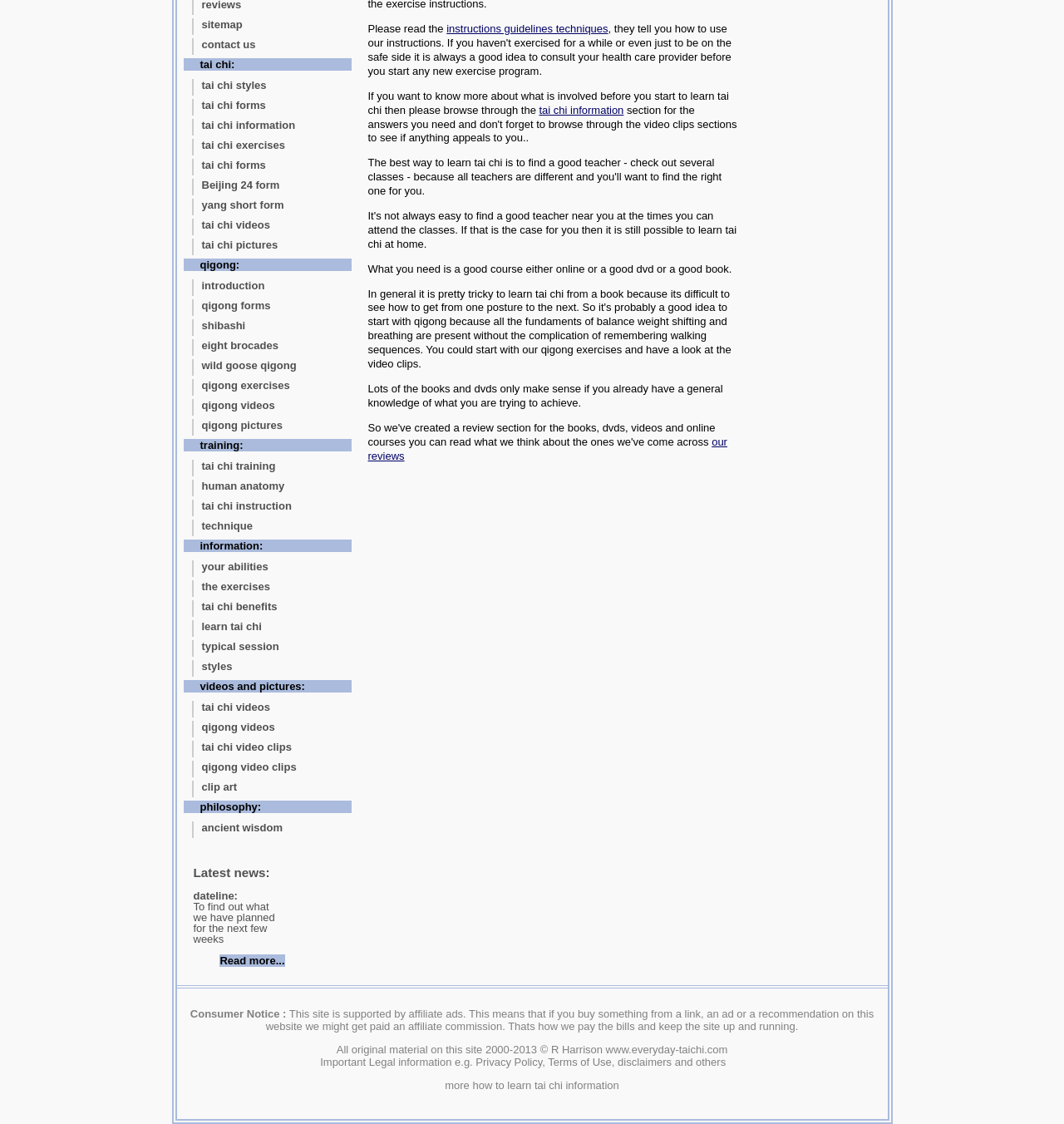Bounding box coordinates are given in the format (top-left x, top-left y, bottom-right x, bottom-right y). All values should be floating point numbers between 0 and 1. Provide the bounding box coordinate for the UI element described as: tai chi video clips

[0.18, 0.659, 0.33, 0.674]